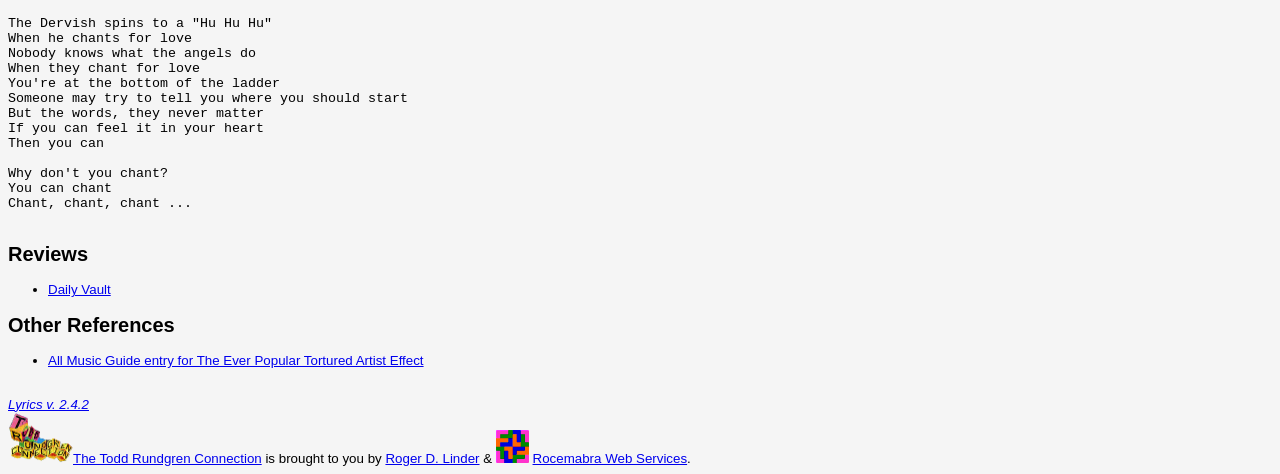Please give a short response to the question using one word or a phrase:
What type of content is listed?

Reviews and References